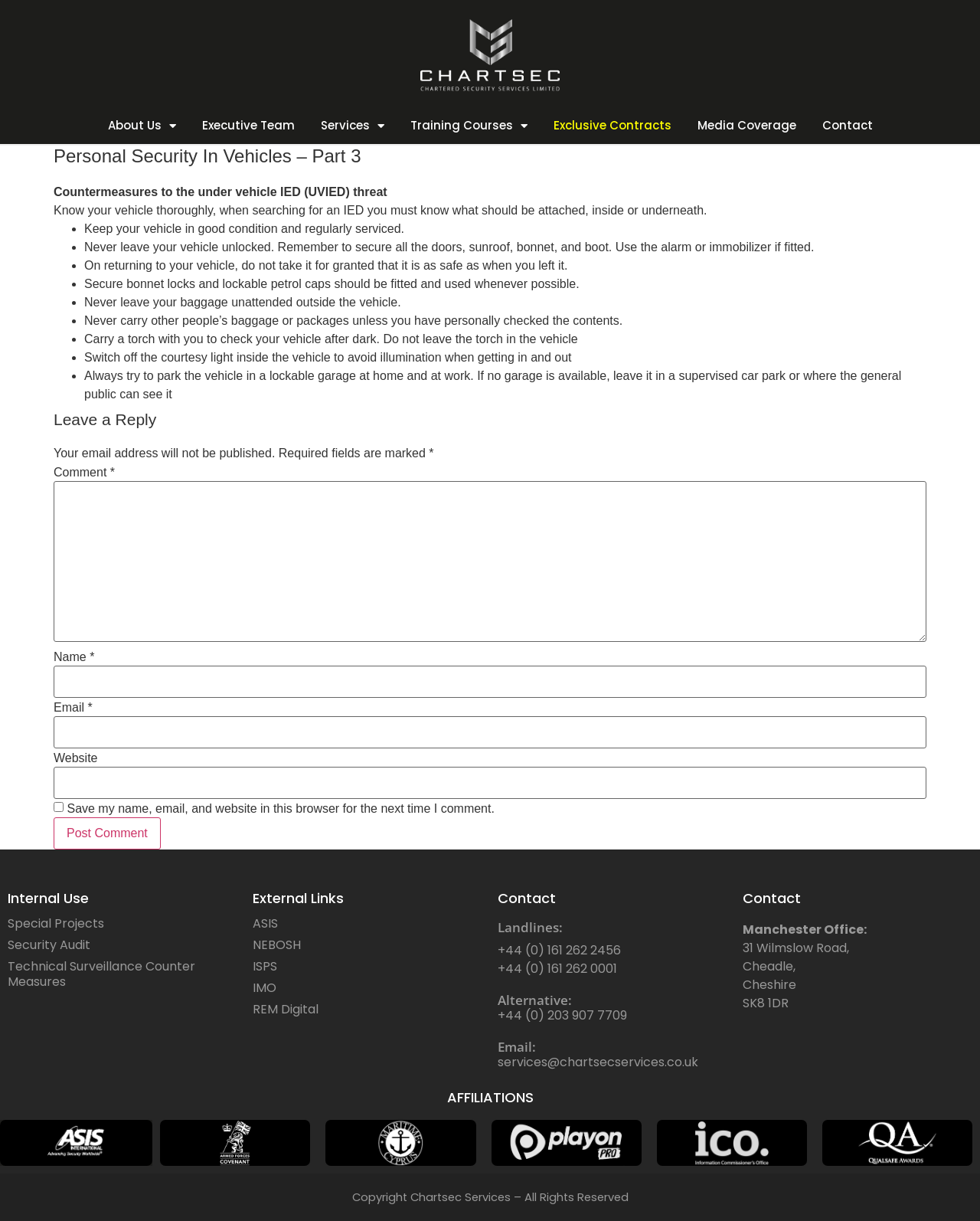Point out the bounding box coordinates of the section to click in order to follow this instruction: "Fill in the 'Comment' field".

[0.055, 0.394, 0.945, 0.526]